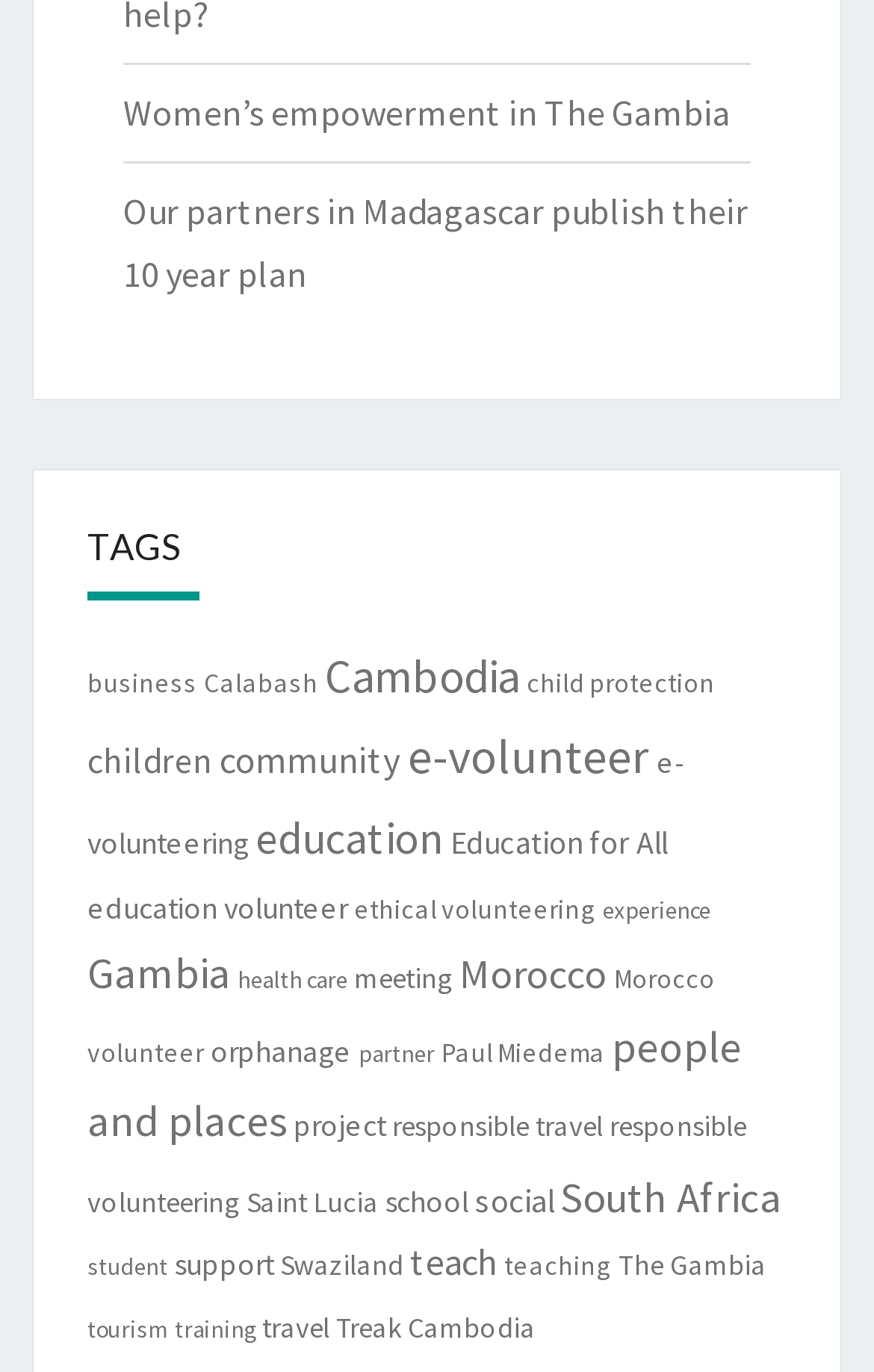Bounding box coordinates are given in the format (top-left x, top-left y, bottom-right x, bottom-right y). All values should be floating point numbers between 0 and 1. Provide the bounding box coordinate for the UI element described as: Education for All

[0.515, 0.599, 0.764, 0.628]